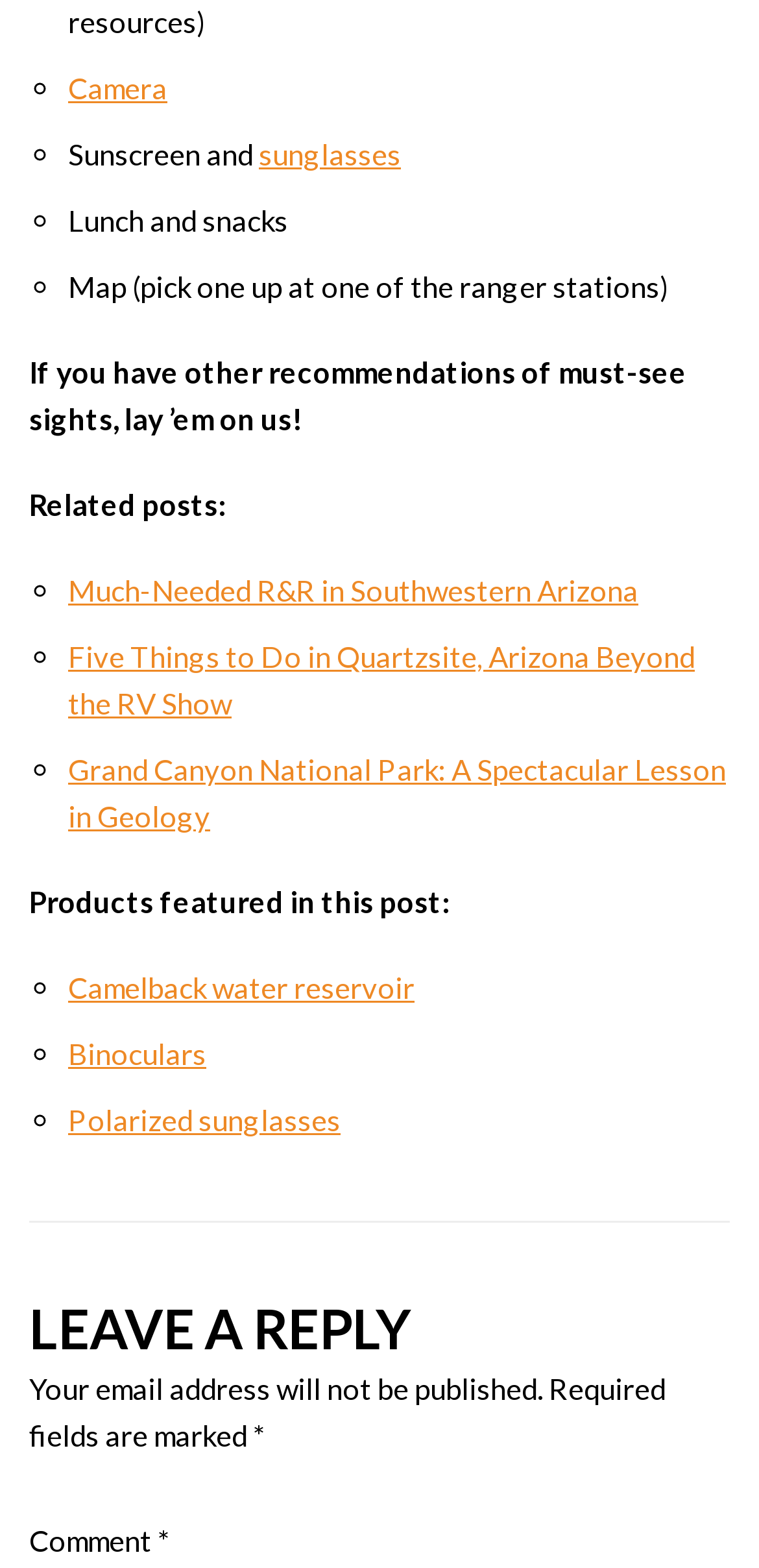Identify the coordinates of the bounding box for the element that must be clicked to accomplish the instruction: "Click on 'Much-Needed R&R in Southwestern Arizona'".

[0.09, 0.365, 0.841, 0.387]